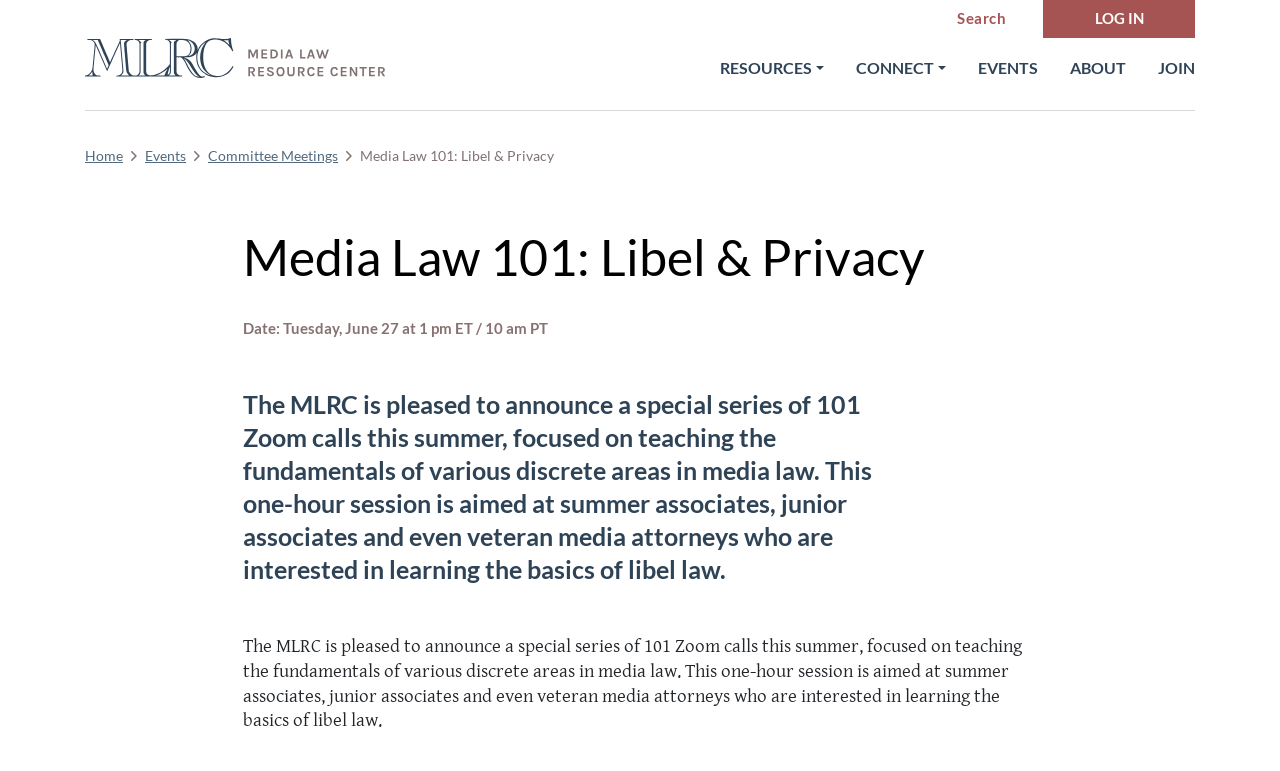What is the topic of the 101 Zoom call?
Look at the image and respond with a one-word or short-phrase answer.

Libel & Privacy